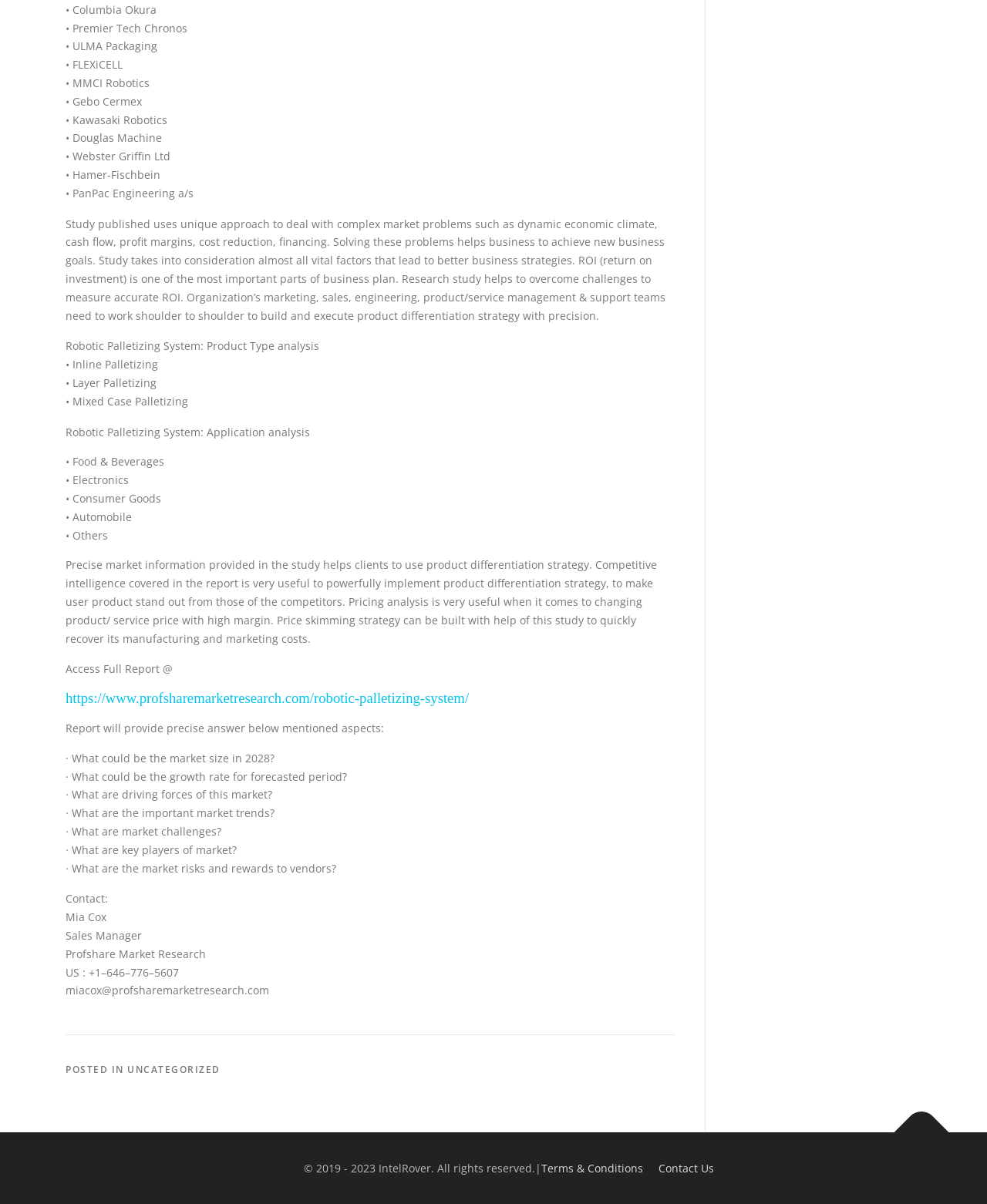From the webpage screenshot, identify the region described by Local sites. Provide the bounding box coordinates as (top-left x, top-left y, bottom-right x, bottom-right y), with each value being a floating point number between 0 and 1.

None